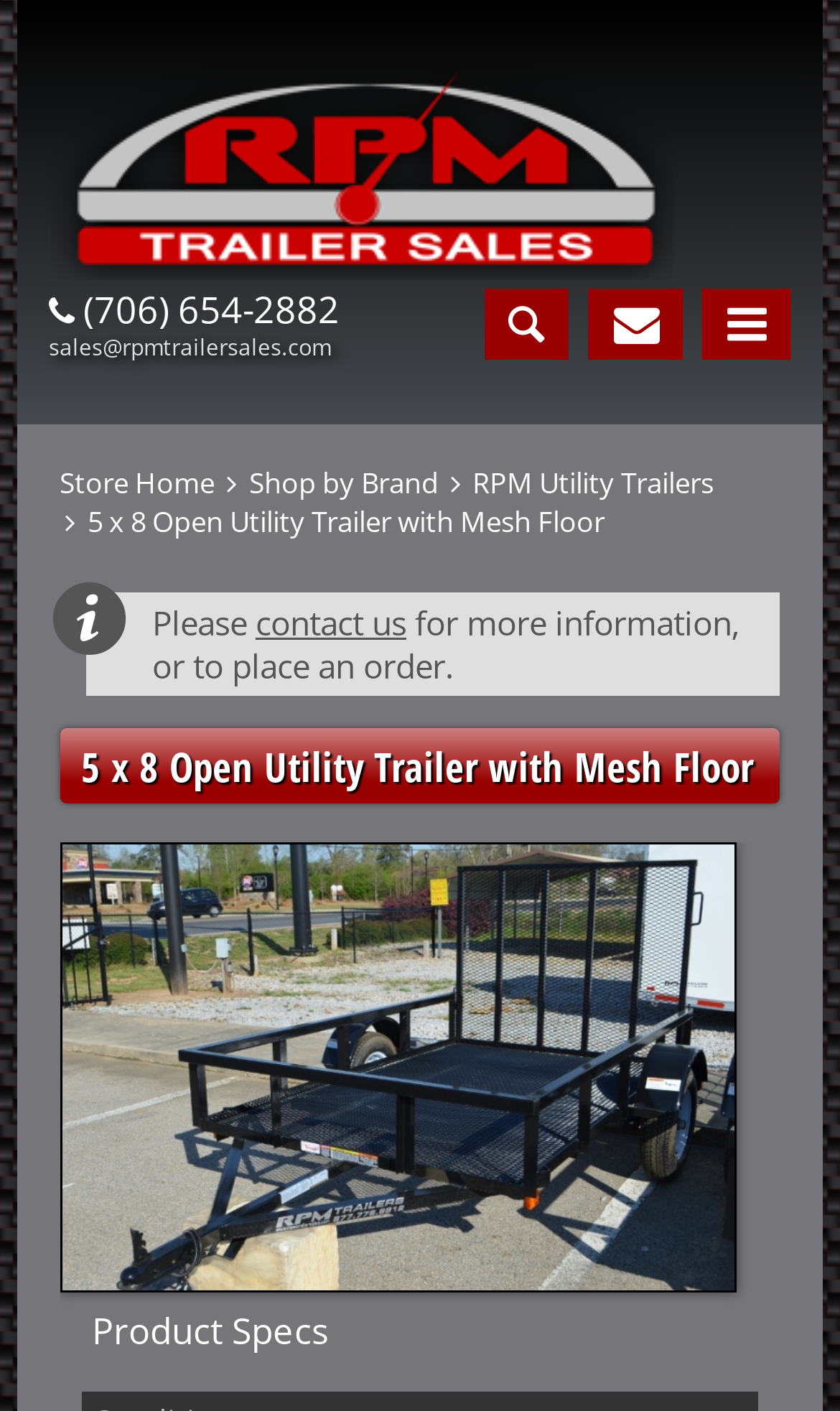Please pinpoint the bounding box coordinates for the region I should click to adhere to this instruction: "go to Store Home".

[0.071, 0.329, 0.256, 0.356]